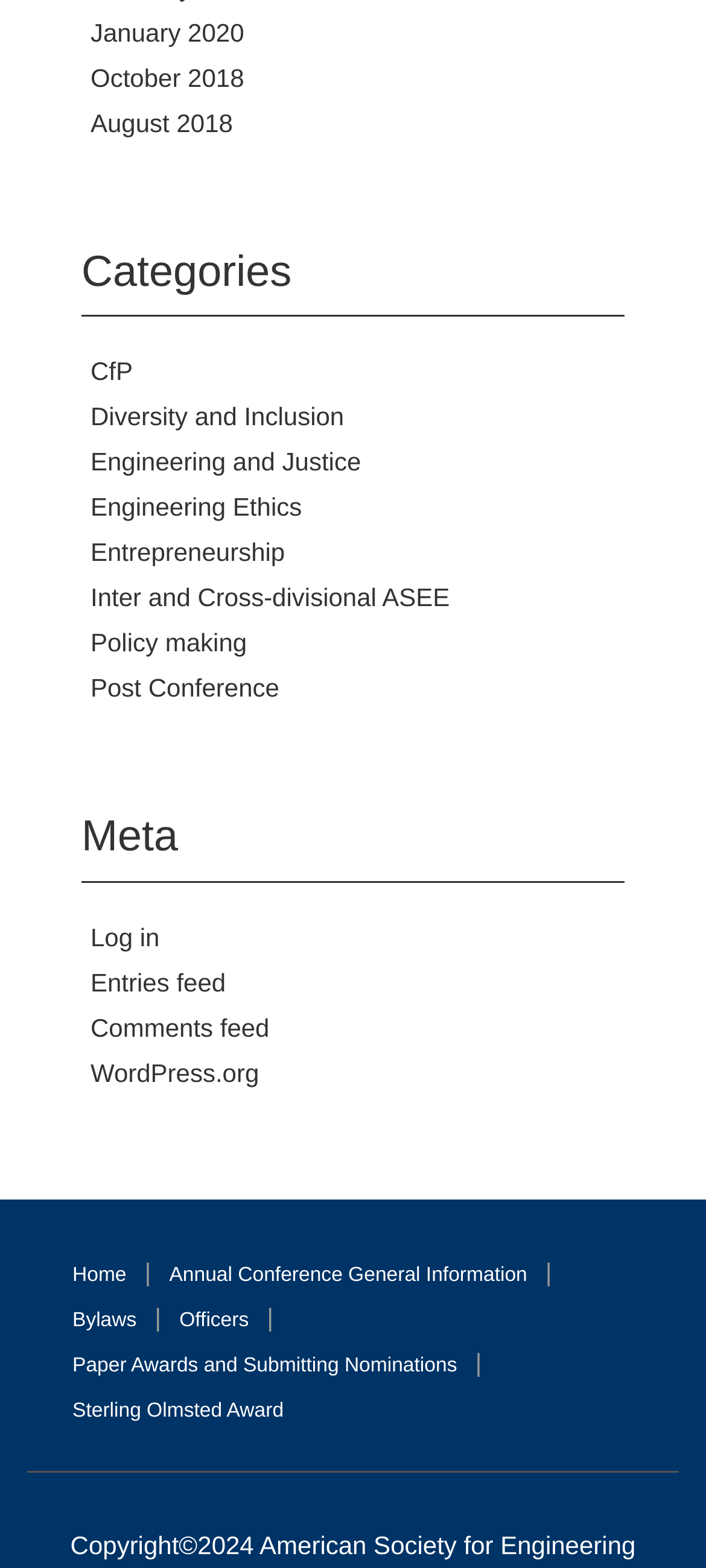How many links are there in the footer?
Provide a concise answer using a single word or phrase based on the image.

7